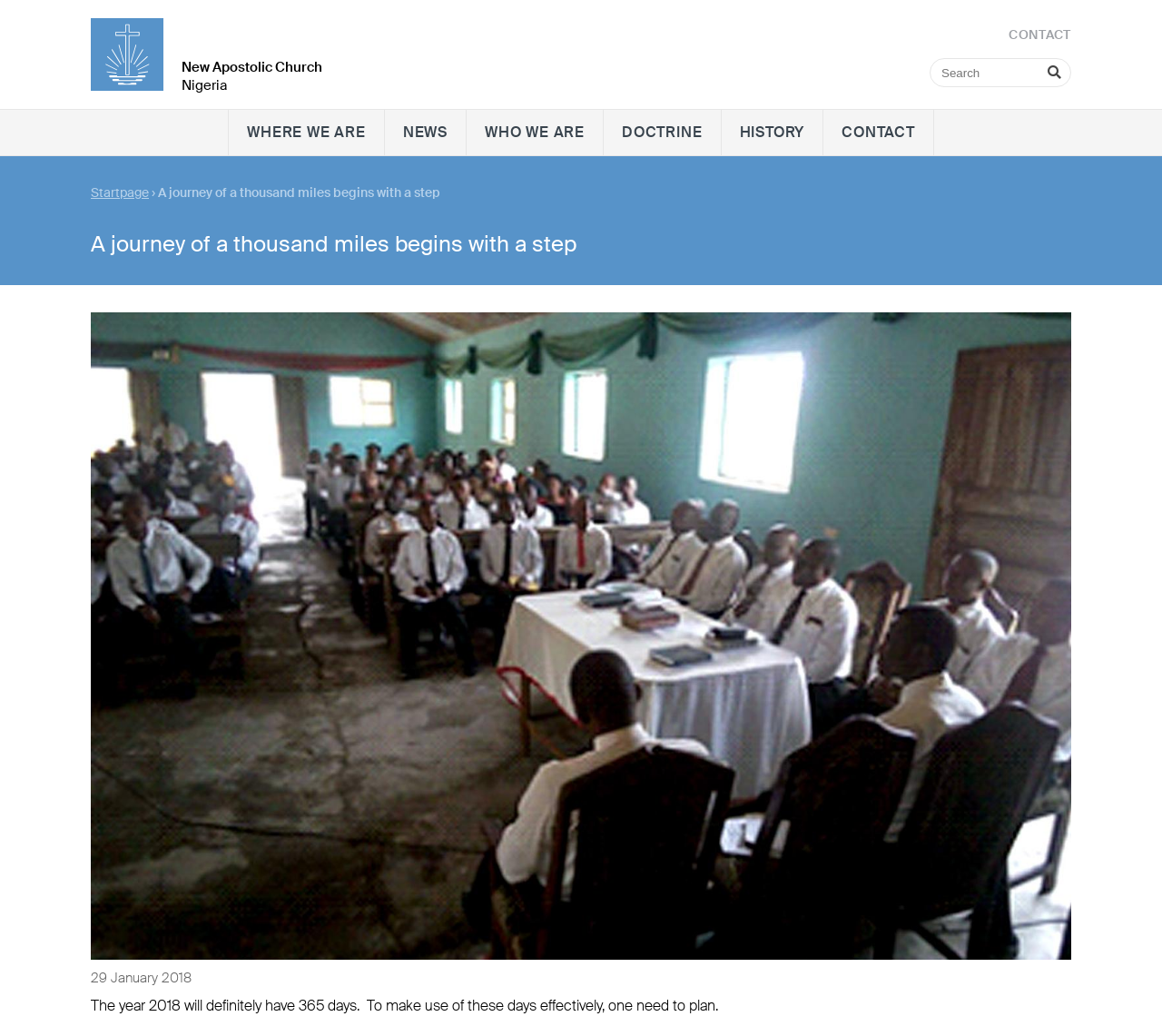What is the name of the church?
Refer to the image and provide a one-word or short phrase answer.

New Apostolic Church Nigeria